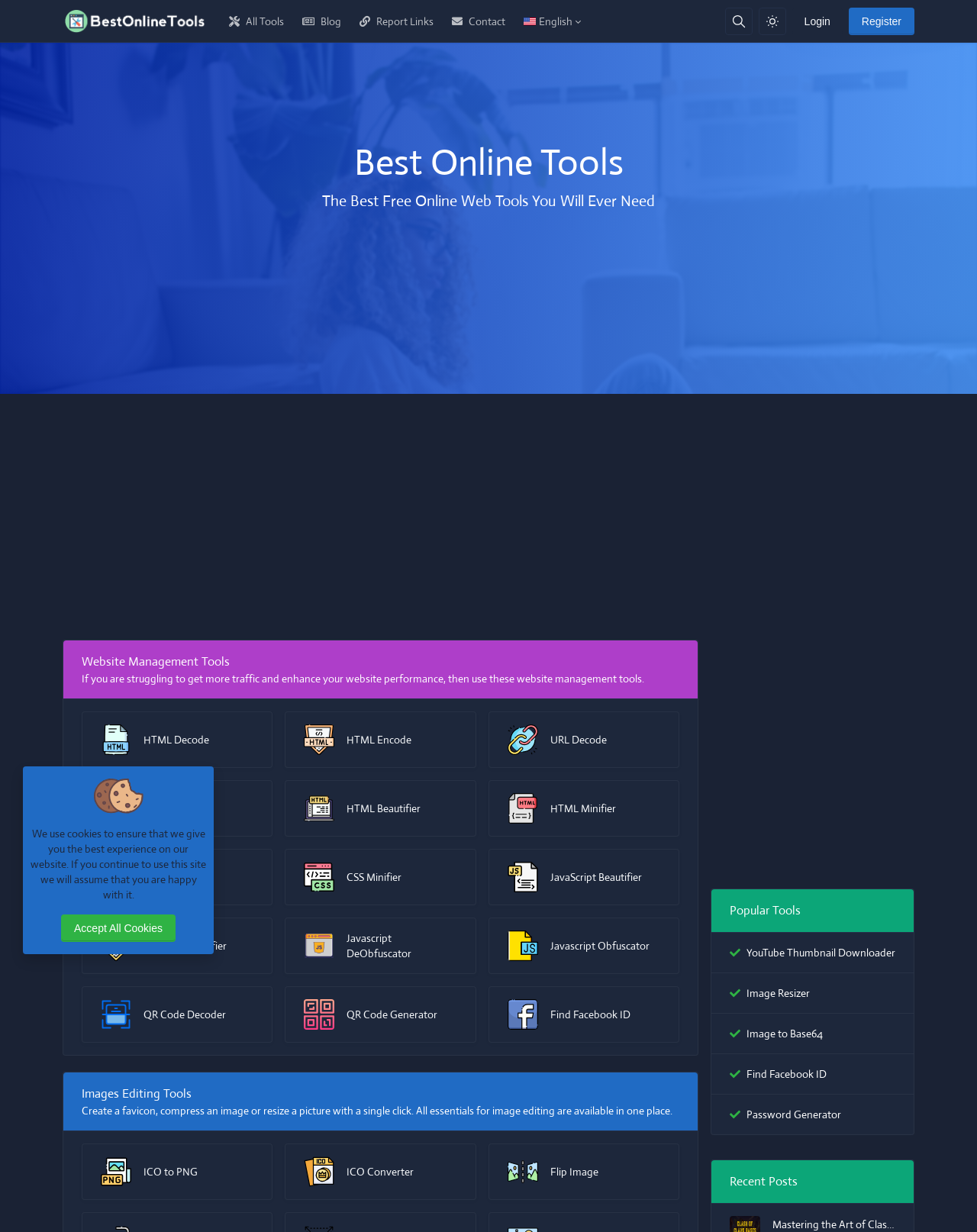Find the bounding box coordinates of the clickable element required to execute the following instruction: "Toggle night mode on/off". Provide the coordinates as four float numbers between 0 and 1, i.e., [left, top, right, bottom].

None